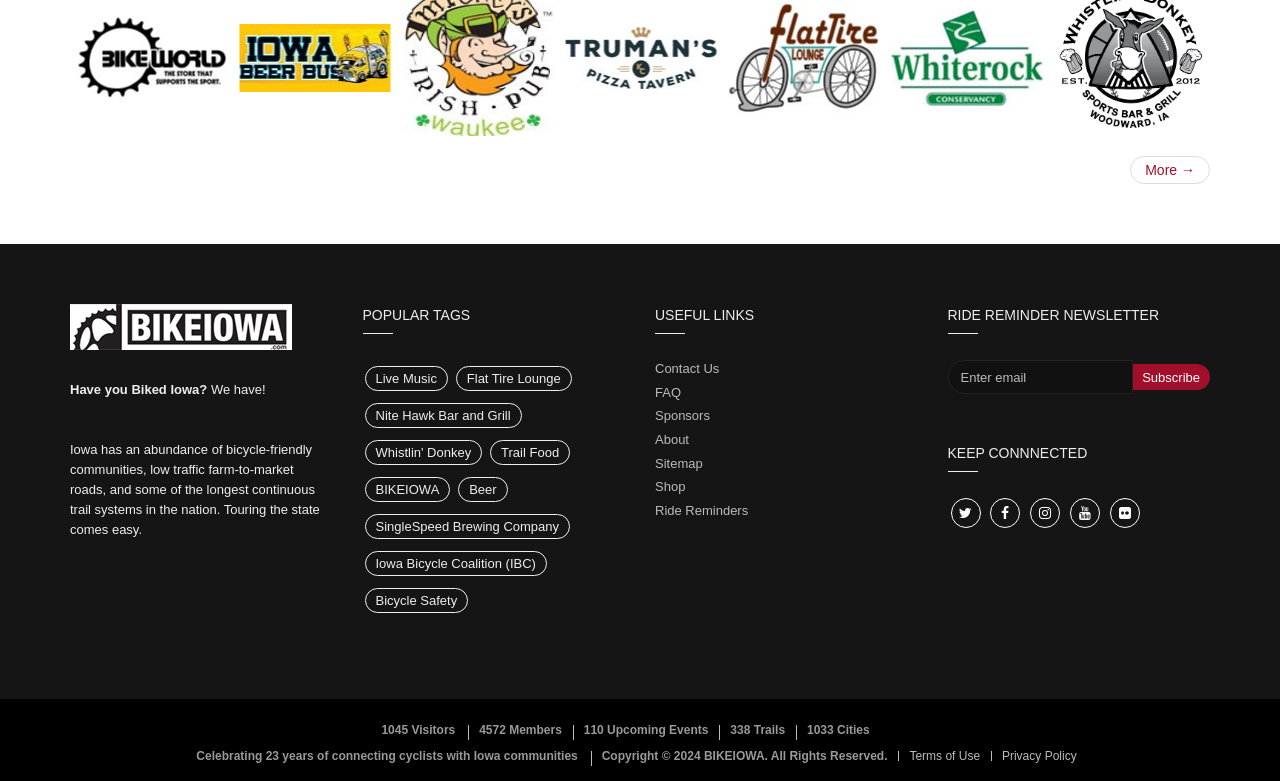Please provide a comprehensive response to the question below by analyzing the image: 
How many visitors are there?

The number of visitors is mentioned in the footer section of the webpage, where it says '1045 Visitors'.